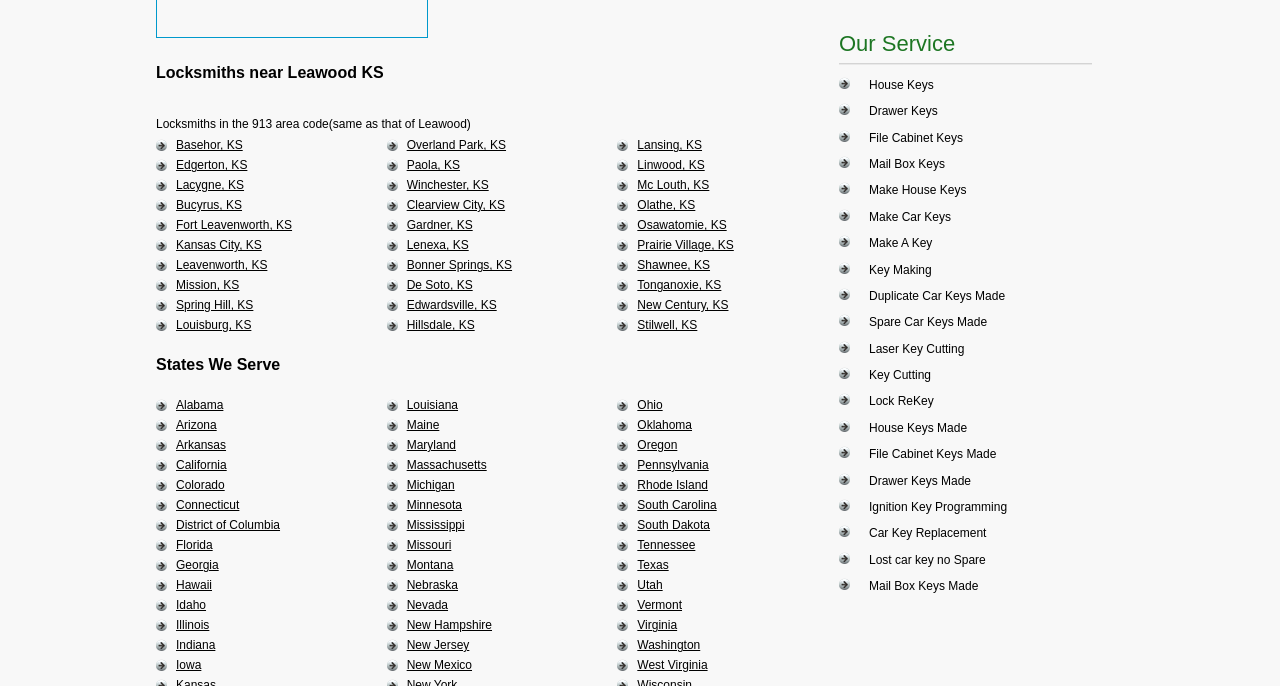Provide the bounding box coordinates of the section that needs to be clicked to accomplish the following instruction: "Click on the link to locksmiths in Basehor, KS."

[0.138, 0.201, 0.19, 0.222]